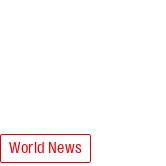Please answer the following question using a single word or phrase: 
What is the focus of the article?

Health and lifestyle choices